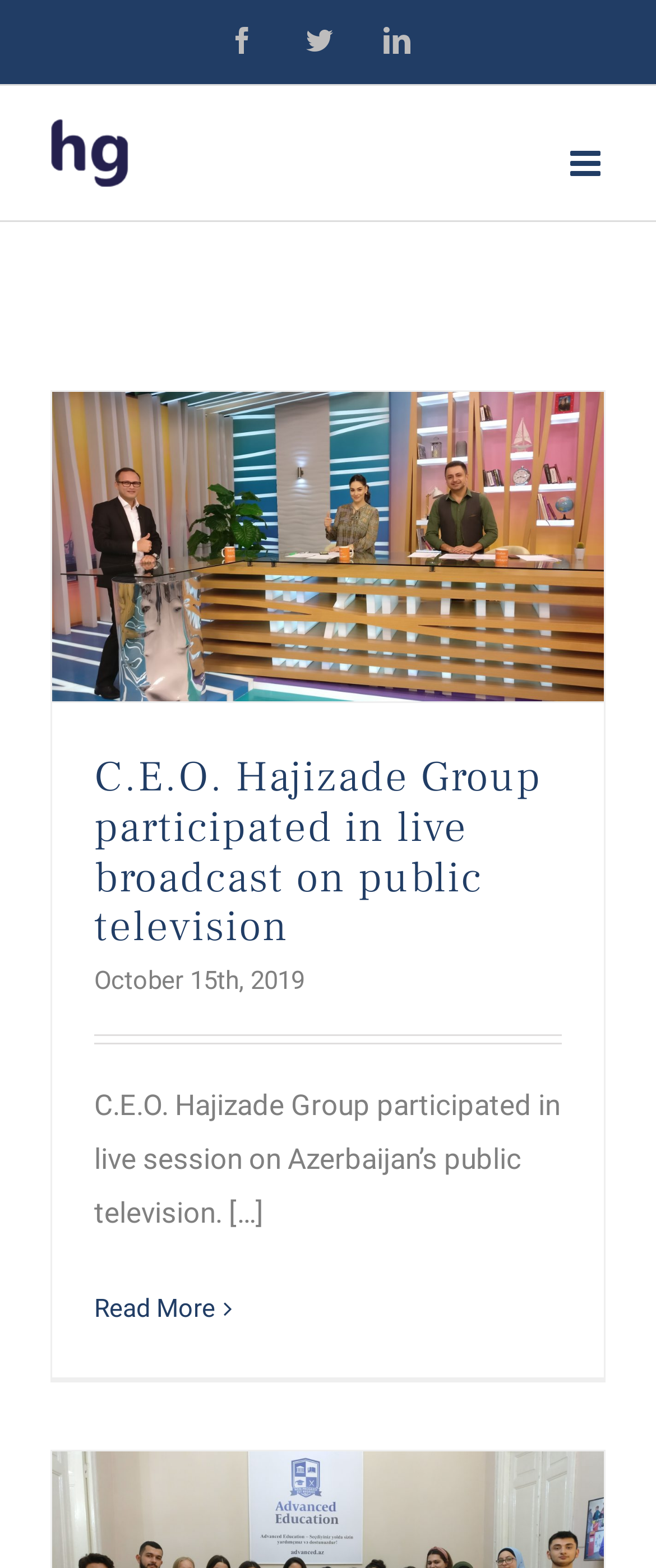Identify the bounding box of the HTML element described here: "Twitter". Provide the coordinates as four float numbers between 0 and 1: [left, top, right, bottom].

[0.467, 0.017, 0.508, 0.034]